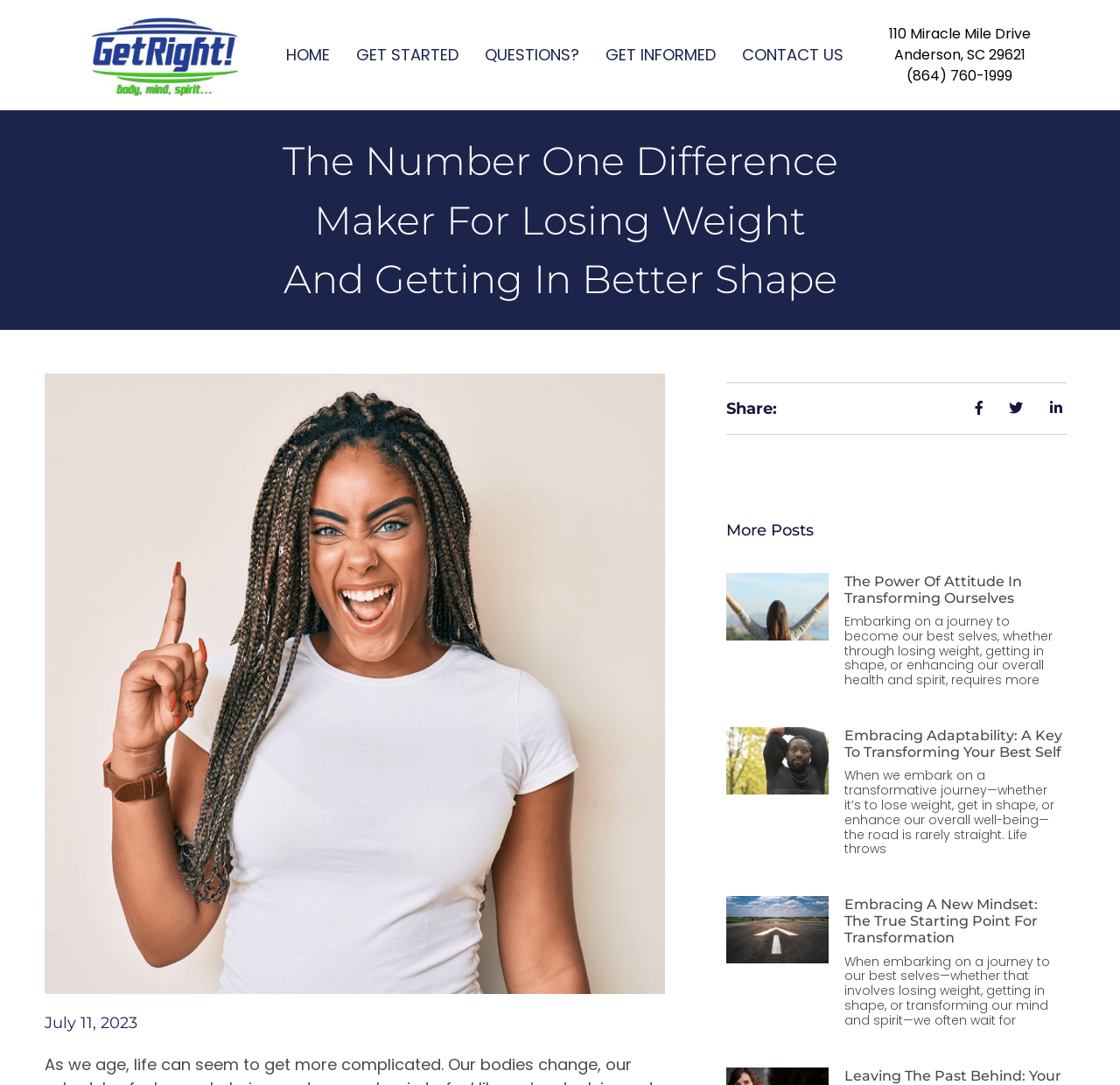Please identify the bounding box coordinates of the area that needs to be clicked to fulfill the following instruction: "leave a review."

None